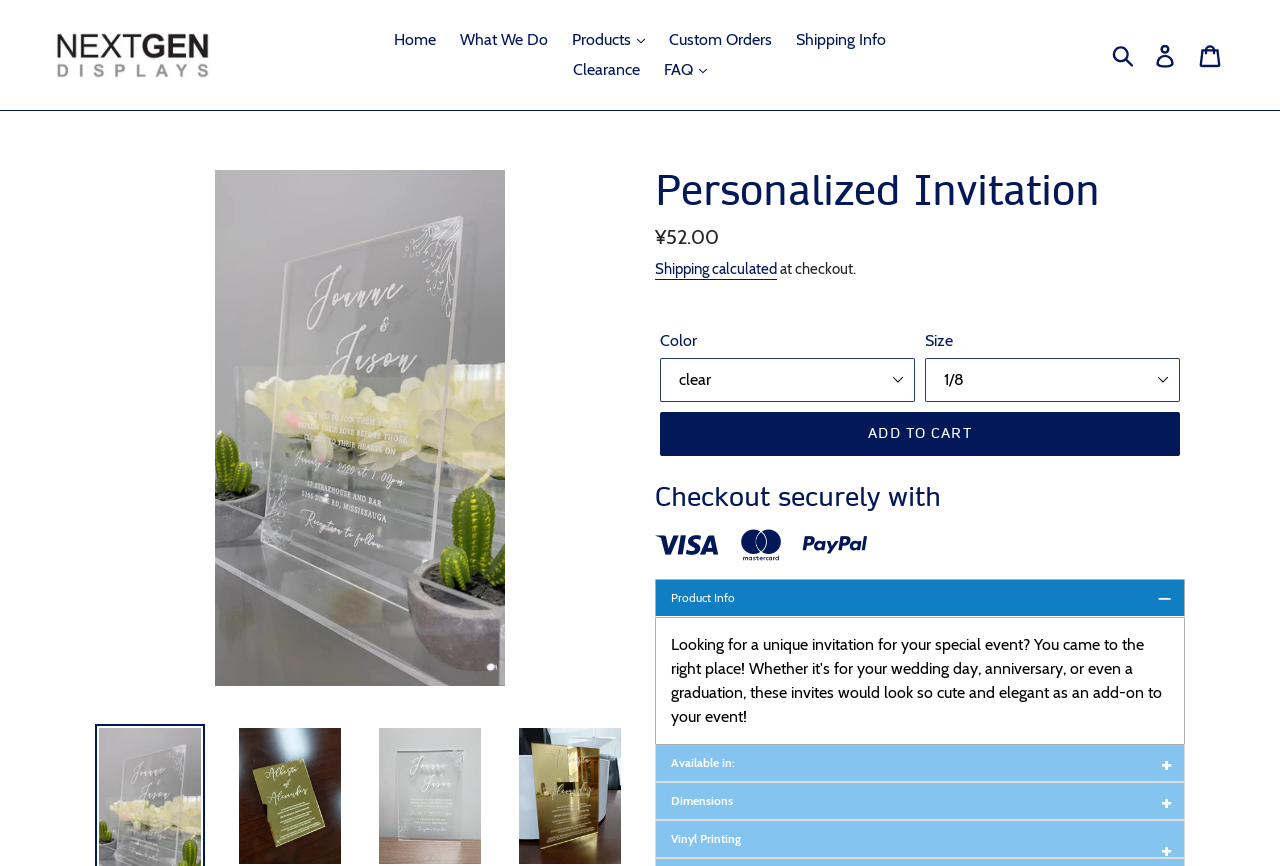Using the provided element description, identify the bounding box coordinates as (top-left x, top-left y, bottom-right x, bottom-right y). Ensure all values are between 0 and 1. Description: parent_node: Submit aria-label="Search" name="q" placeholder="Search"

[0.874, 0.038, 0.917, 0.089]